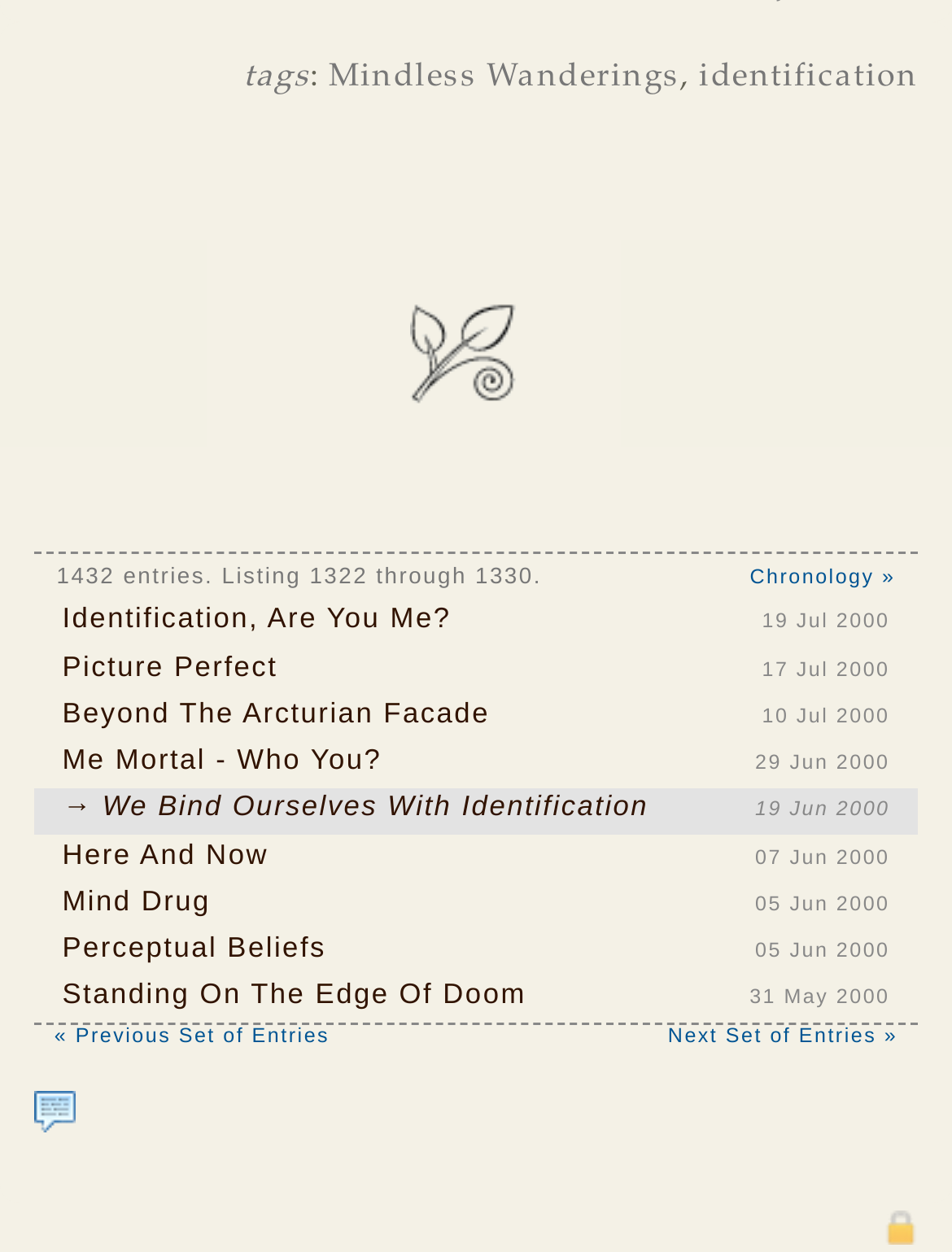Bounding box coordinates should be provided in the format (top-left x, top-left y, bottom-right x, bottom-right y) with all values between 0 and 1. Identify the bounding box for this UI element: Chronology »

[0.788, 0.45, 0.941, 0.469]